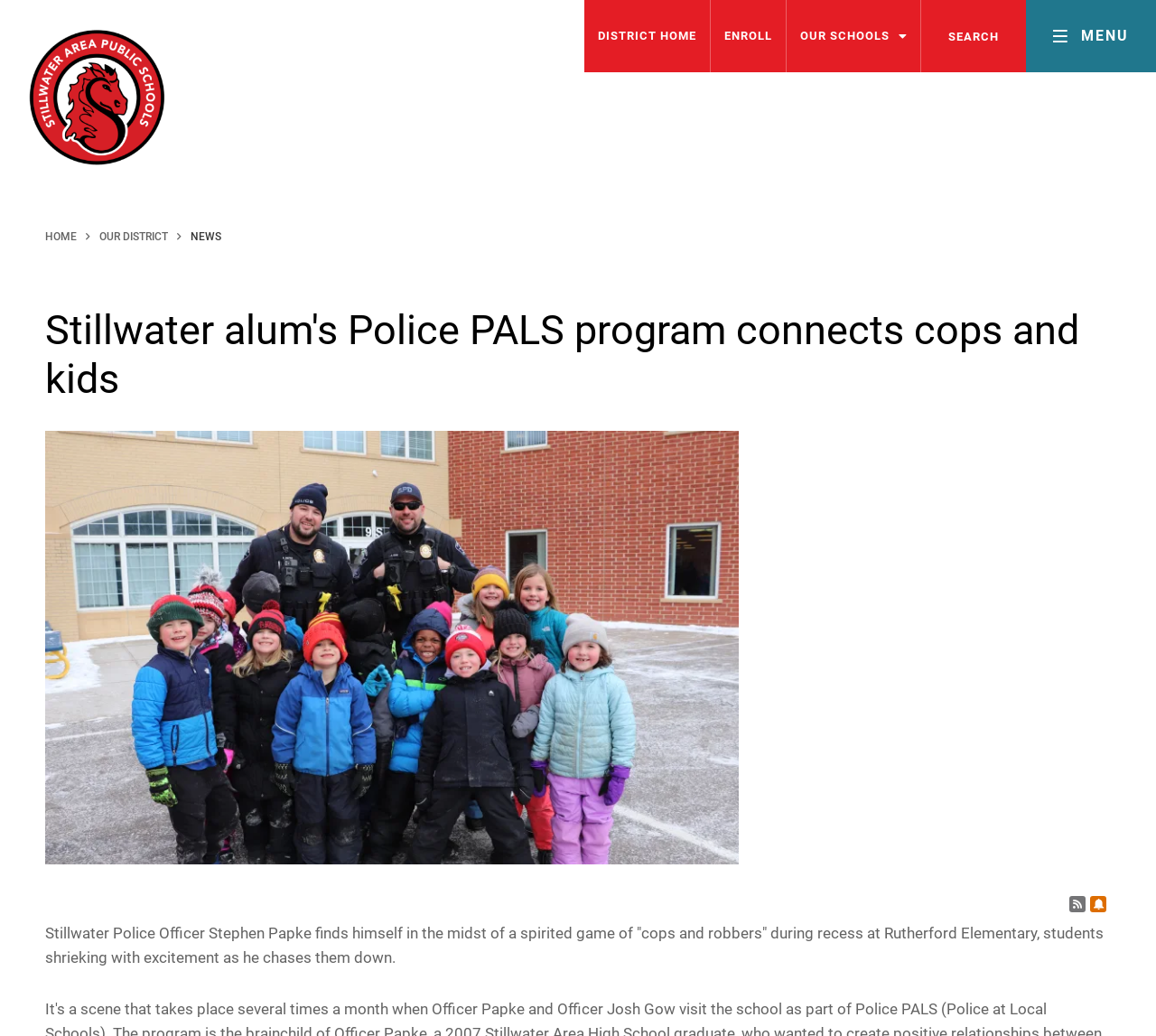Locate the bounding box coordinates of the item that should be clicked to fulfill the instruction: "View the 'RSS Feed'".

[0.925, 0.865, 0.939, 0.881]